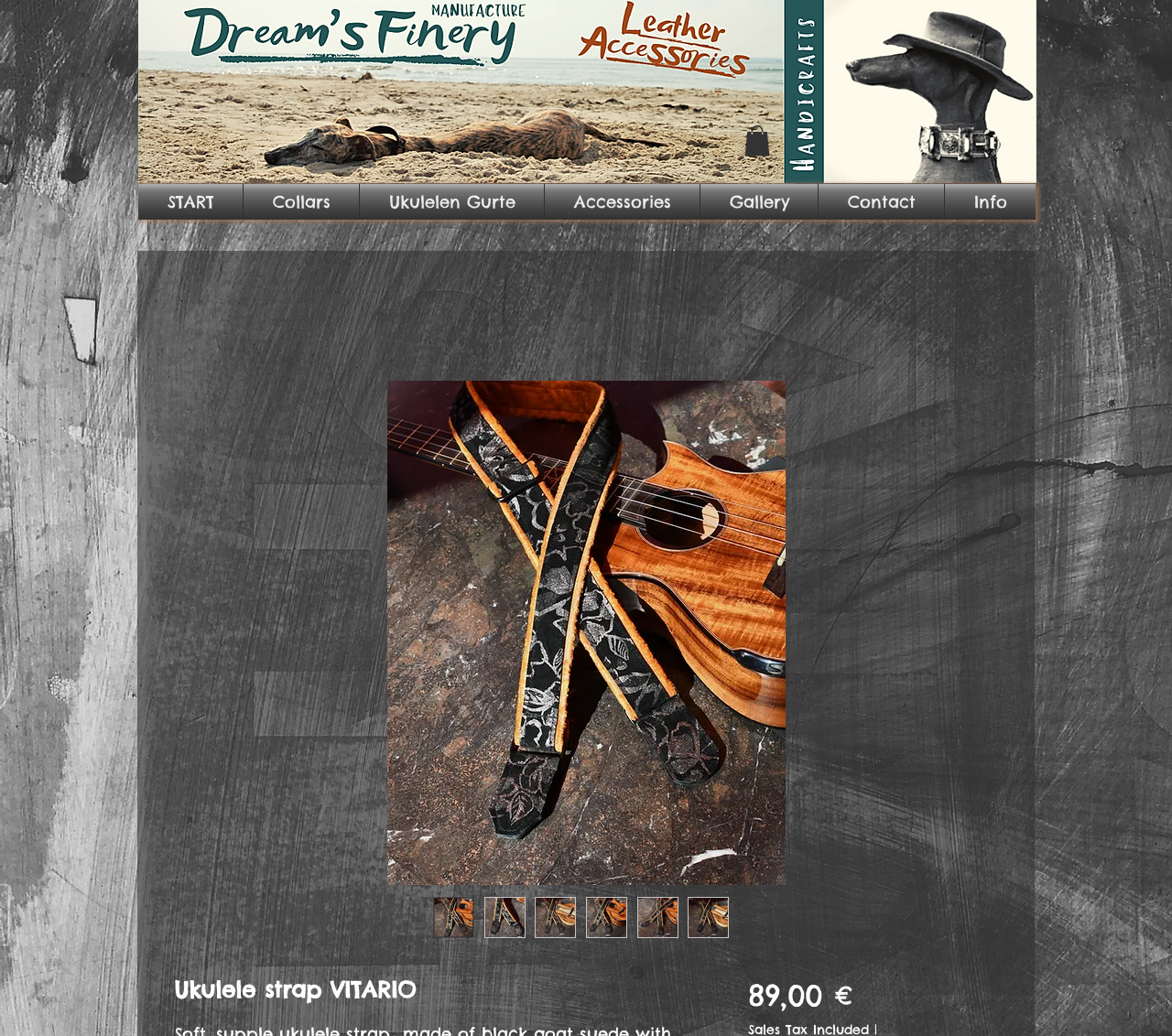What type of image is displayed on the webpage?
Using the details shown in the screenshot, provide a comprehensive answer to the question.

The image displayed on the webpage is of a ukulele strap, which is the product being sold on the website. The image is likely used to showcase the product and its features.